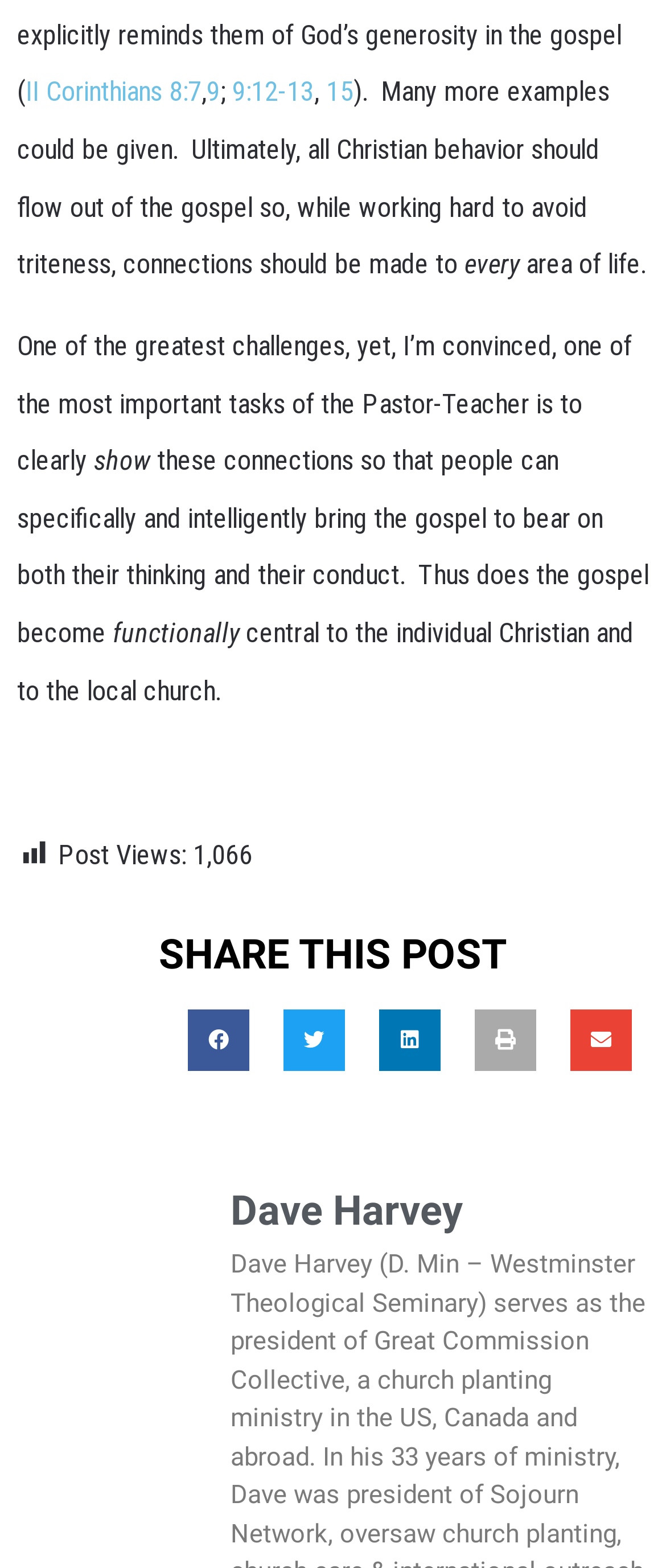Find and provide the bounding box coordinates for the UI element described with: "aria-label="Share on facebook"".

[0.282, 0.644, 0.374, 0.683]